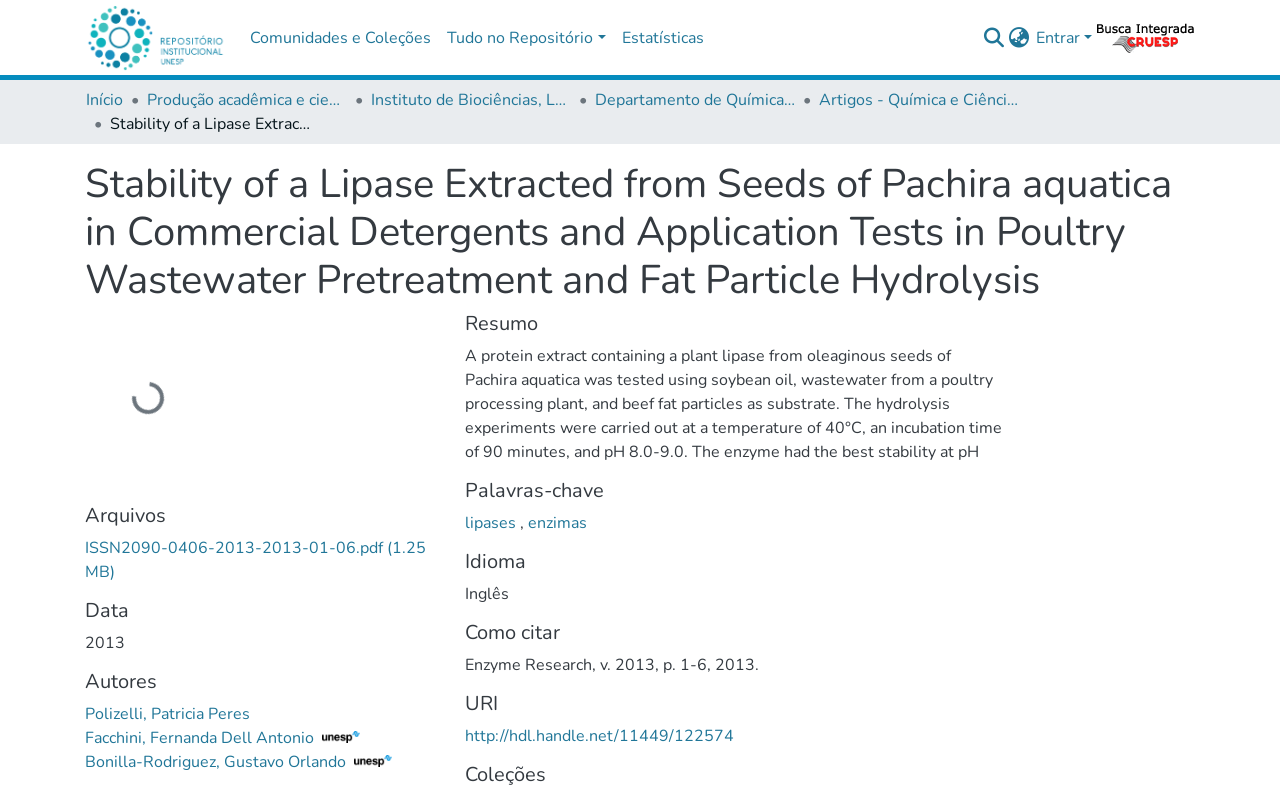Please examine the image and answer the question with a detailed explanation:
What is the temperature at which the hydrolysis experiments were carried out?

I found the answer by reading the 'Resumo' section, which mentions that the hydrolysis experiments were carried out at a temperature of 40°C.